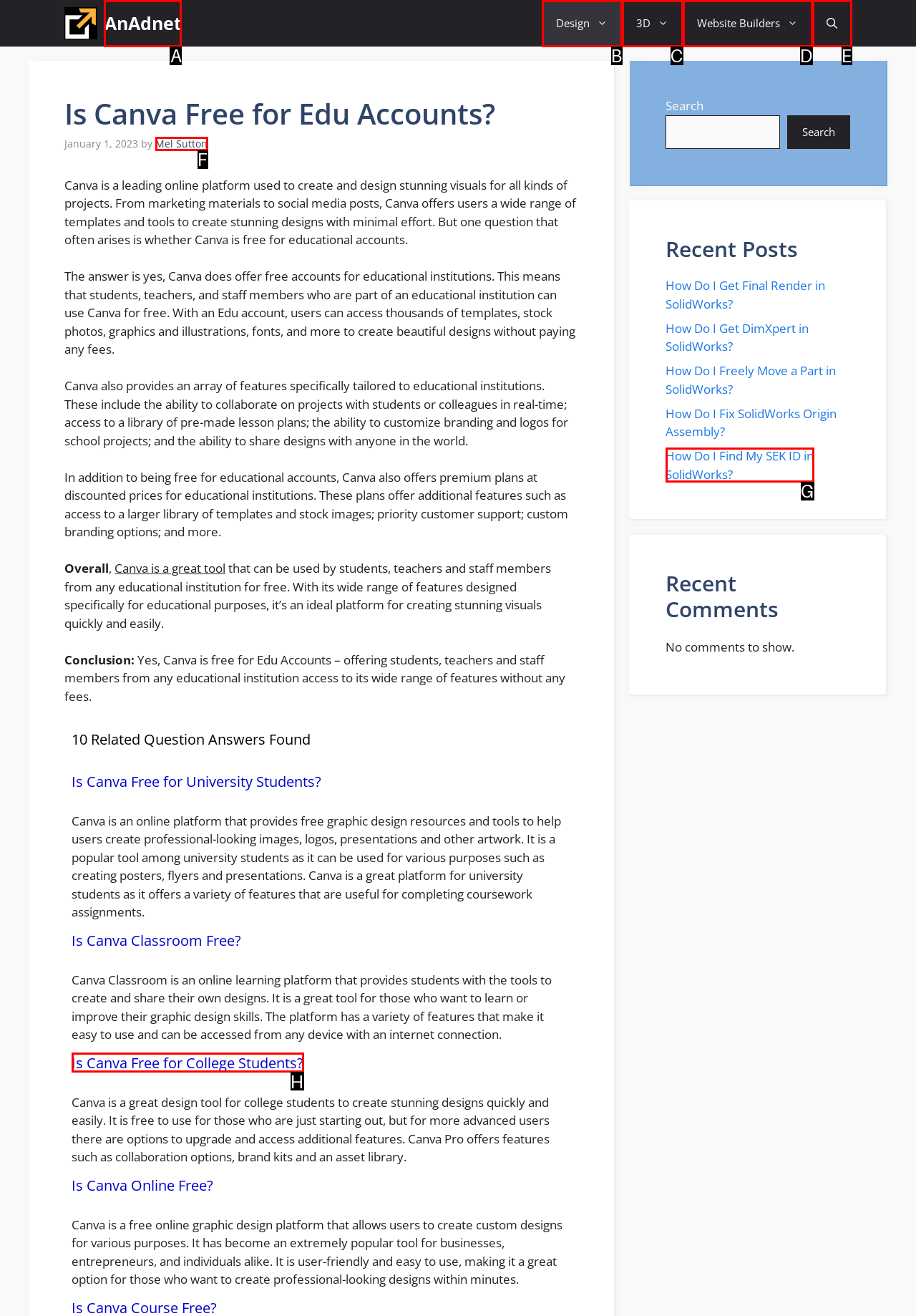Which lettered option matches the following description: aria-label="Open Search Bar"
Provide the letter of the matching option directly.

E